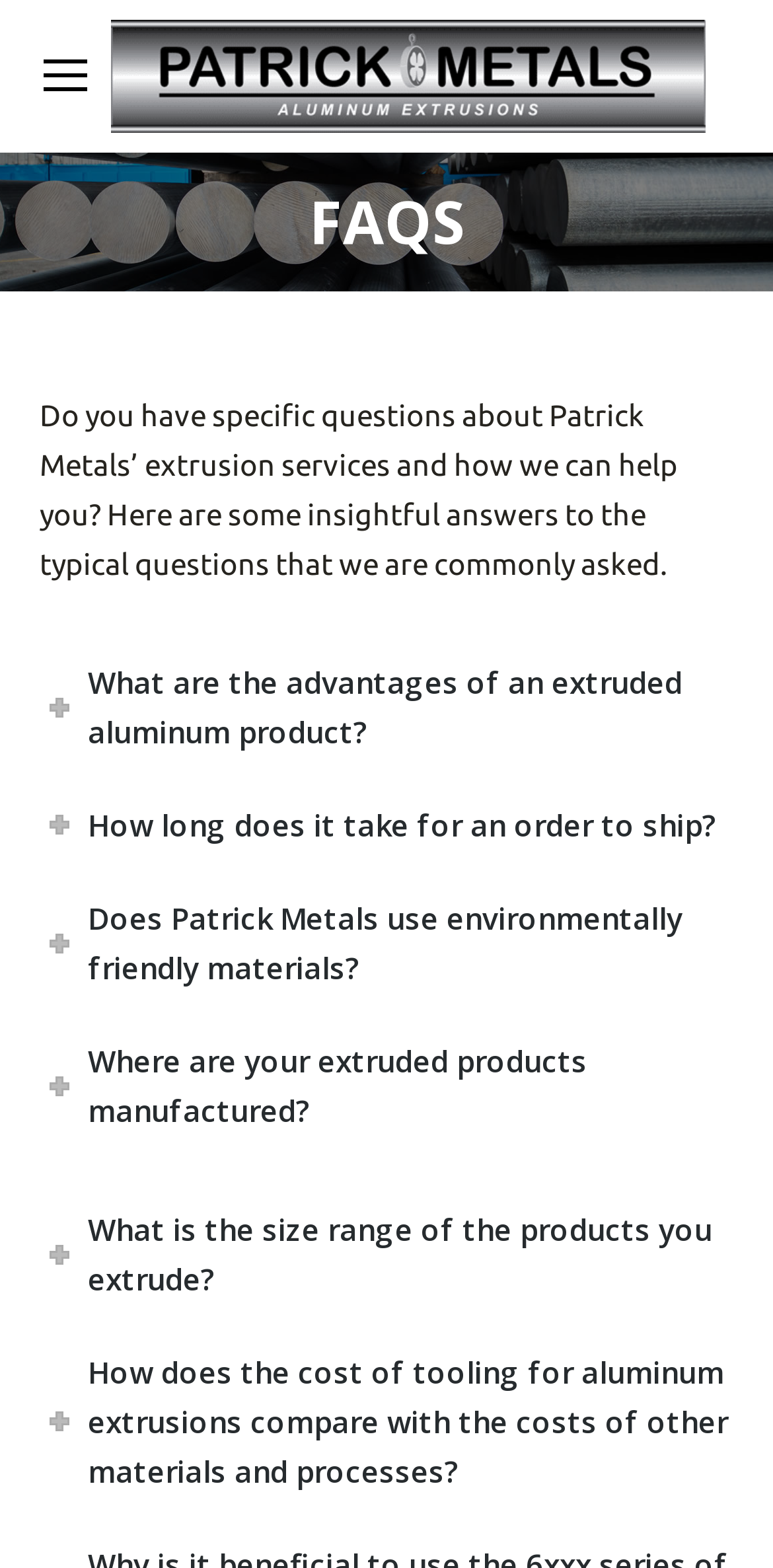Explain the features and main sections of the webpage comprehensively.

The webpage is about Patrick Metals' FAQs, with a prominent link to the company's name at the top, accompanied by an image of the company's logo. Below this, there is a heading "FAQS" that separates the top section from the main content.

The main content consists of a brief introduction to the FAQs, followed by a series of six headings that pose questions about Patrick Metals' extrusion services. These headings are stacked vertically, with the first one asking about the advantages of extruded aluminum products, and the last one inquiring about the cost comparison of tooling for aluminum extrusions with other materials and processes.

To the top-left of the page, there is a mobile menu icon, and at the bottom-right, there is a "Go to Top" link accompanied by a small image.